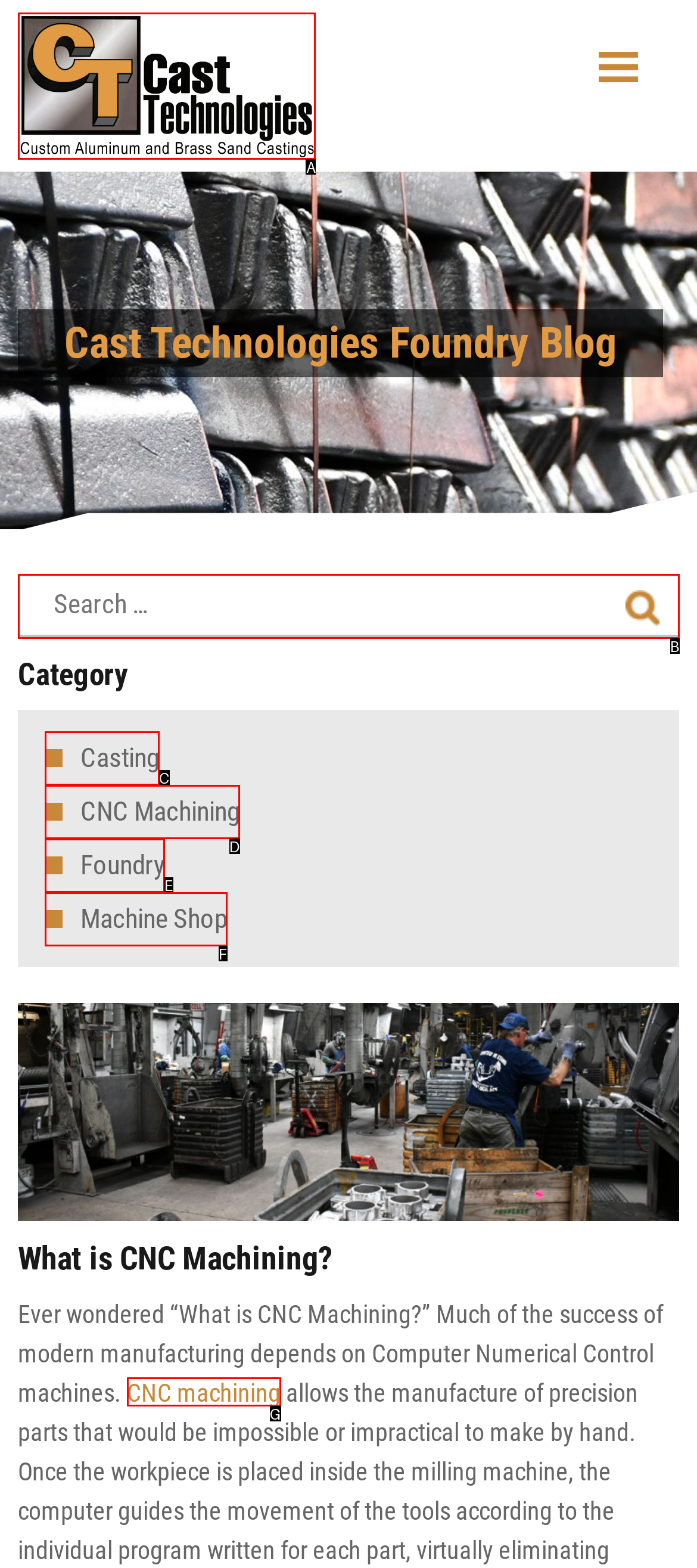Pick the option that best fits the description: alt="Cast Technologies". Reply with the letter of the matching option directly.

A